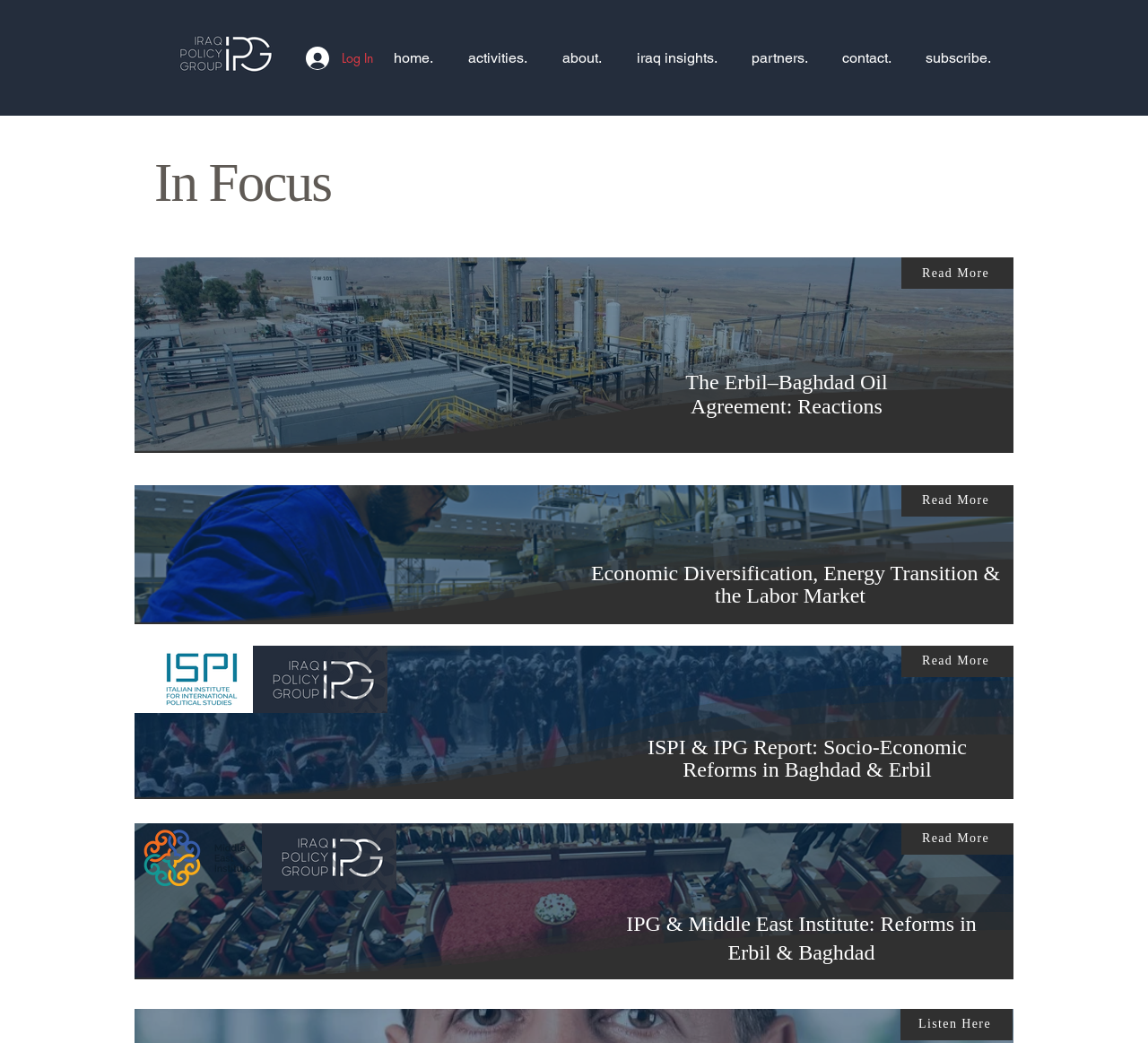Please determine the bounding box coordinates for the element that should be clicked to follow these instructions: "Go to the About page".

[0.474, 0.031, 0.539, 0.08]